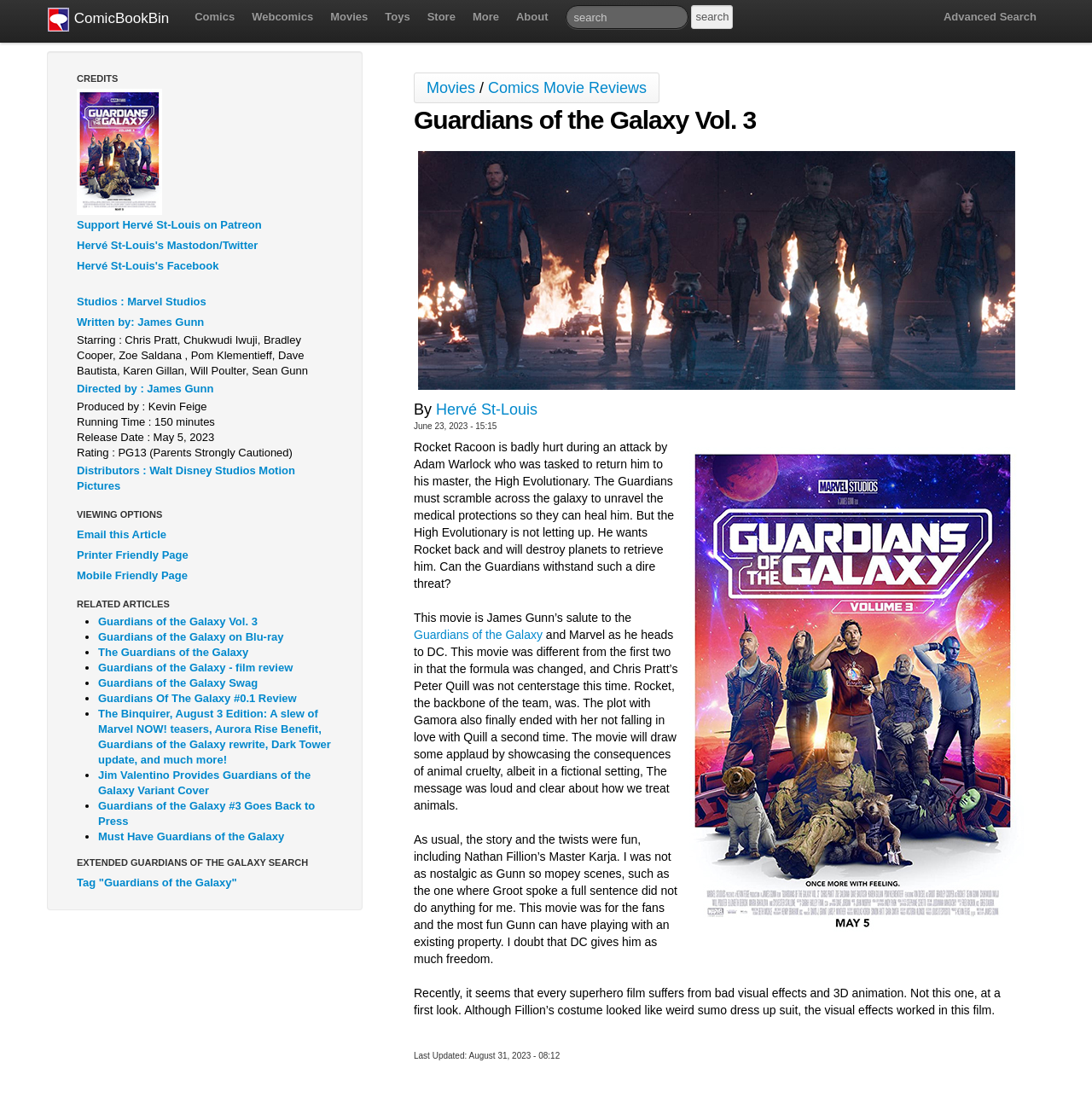Provide the bounding box coordinates for the area that should be clicked to complete the instruction: "Visit Scarleteen website".

None